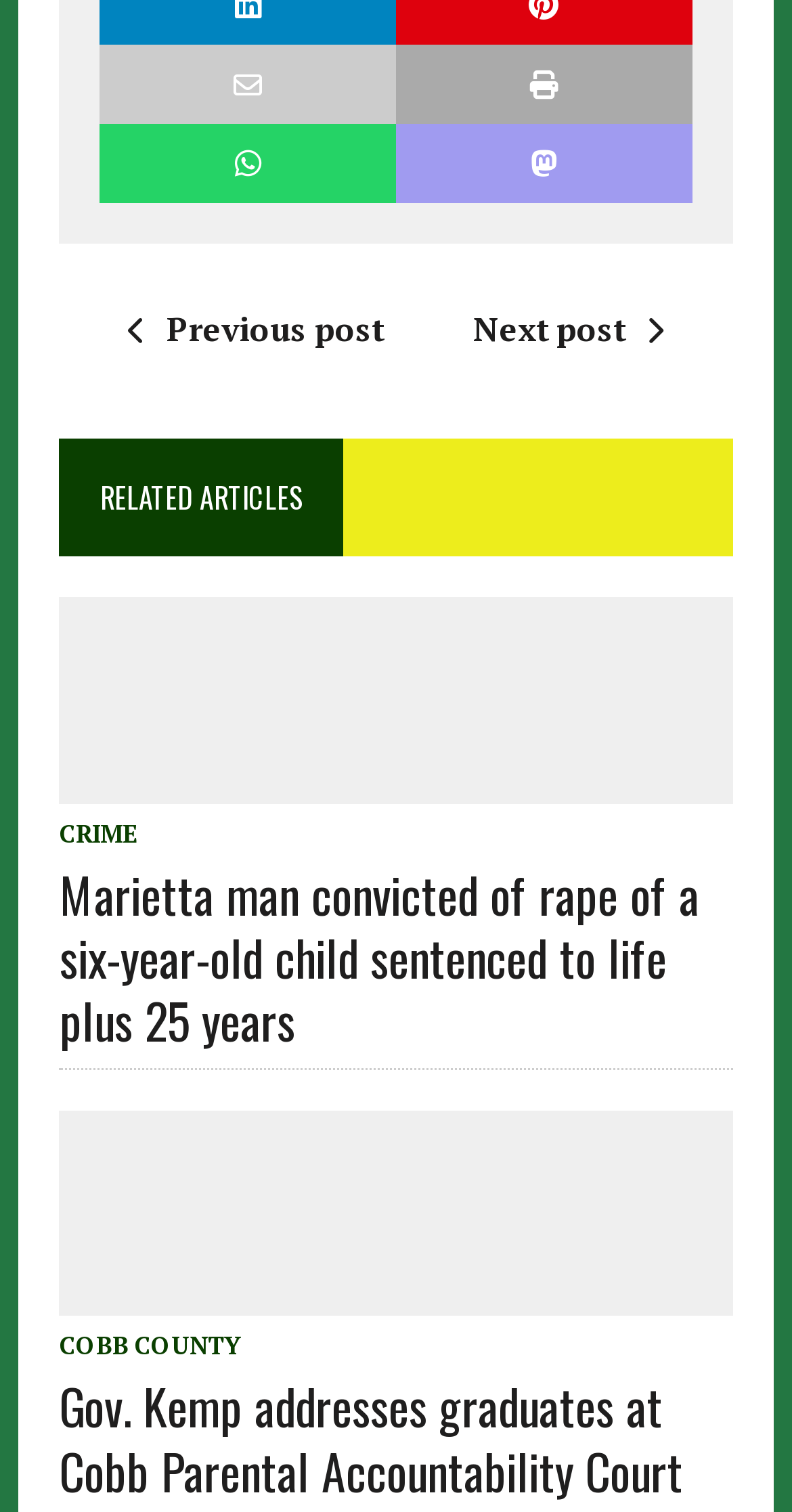Please specify the bounding box coordinates for the clickable region that will help you carry out the instruction: "View the article about Marietta man convicted of rape".

[0.075, 0.566, 0.883, 0.698]